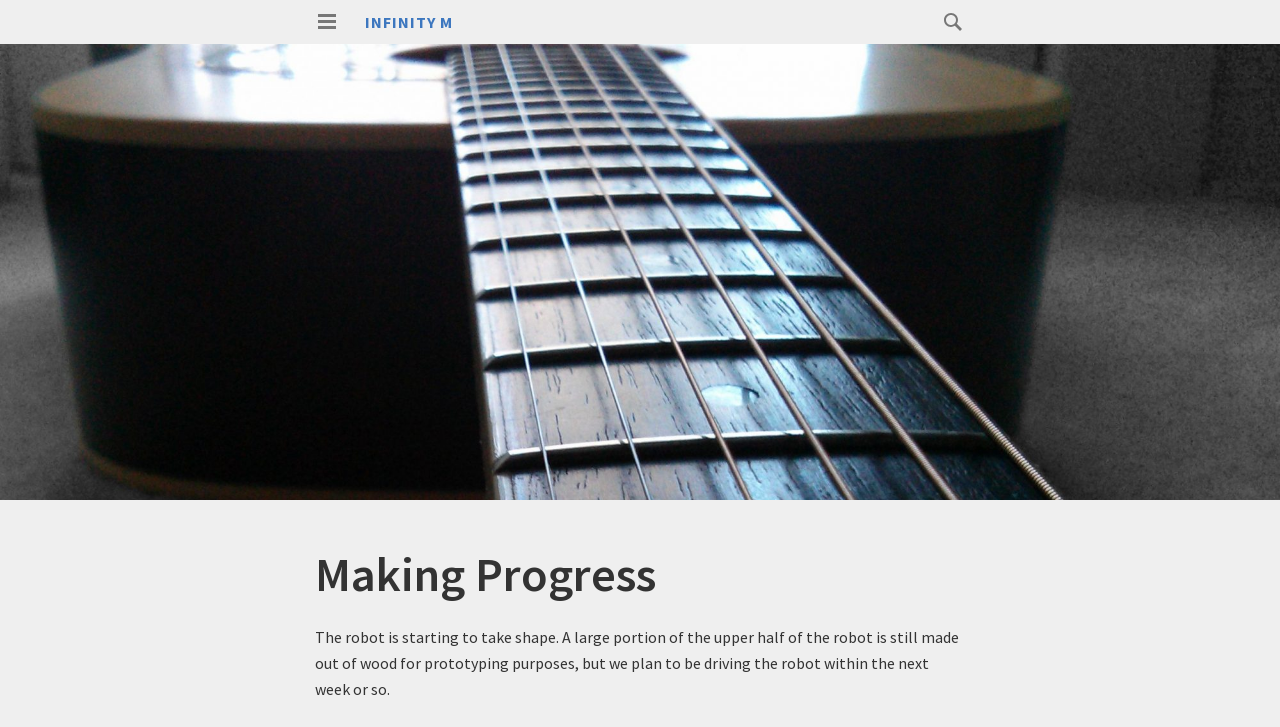Please specify the bounding box coordinates in the format (top-left x, top-left y, bottom-right x, bottom-right y), with all values as floating point numbers between 0 and 1. Identify the bounding box of the UI element described by: Primary Menu

[0.246, 0.014, 0.265, 0.047]